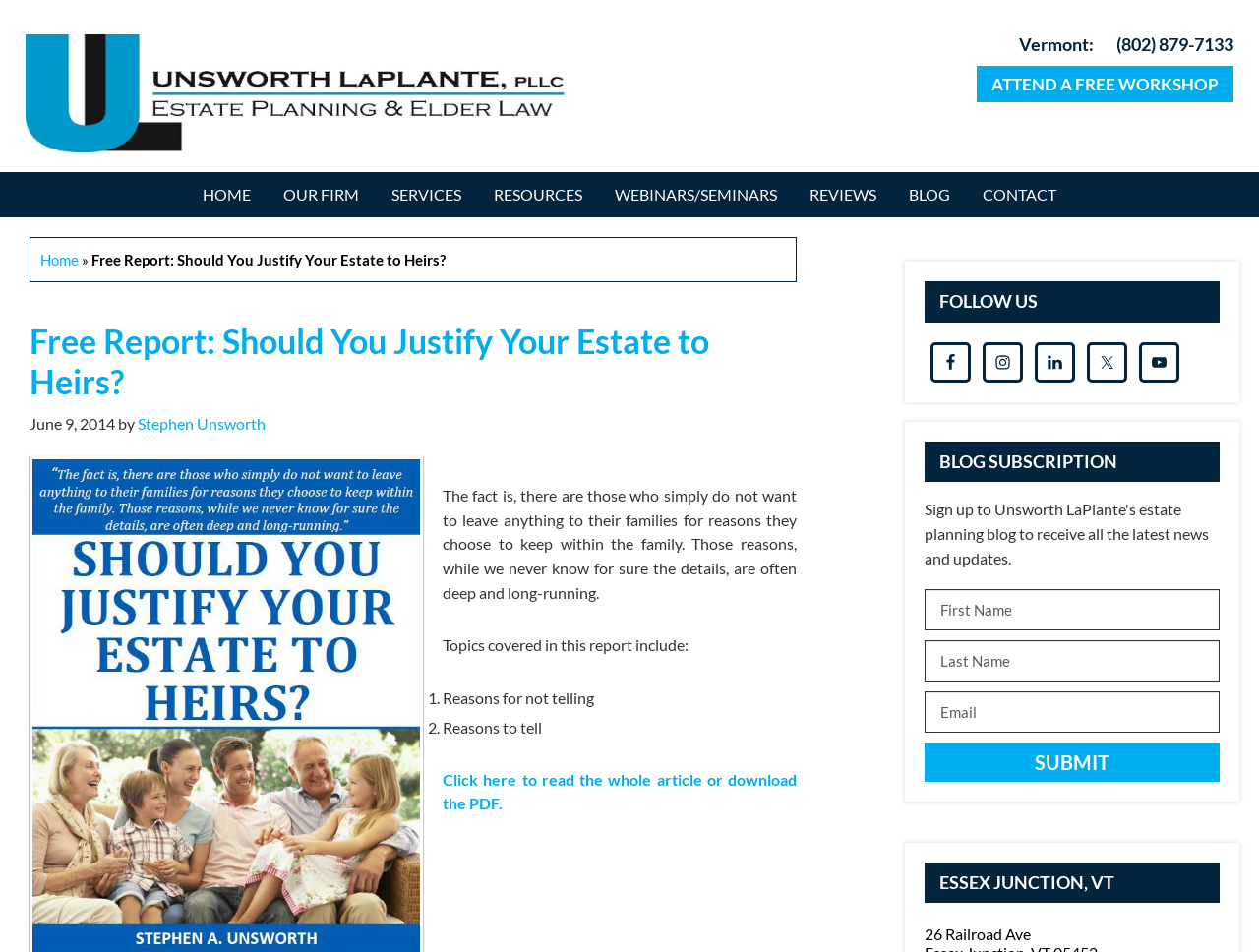Describe all the key features and sections of the webpage thoroughly.

This webpage is about Vermont Estate Planning Attorneys, specifically Unsworth LaPlante, PLLC. At the top, there are four "Skip to" links, allowing users to navigate to primary navigation, main content, primary sidebar, or footer. Below these links, there is a logo link to Unsworth LaPlante, PLLC, and a static text "Vermont:" followed by a phone number link.

The main navigation menu is located below, with links to HOME, OUR FIRM, SERVICES, RESOURCES, WEBINARS/SEMINARS, REVIEWS, BLOG, and CONTACT. There is also a secondary navigation menu with a link to Home and a static text "»".

The main content area has a header with the title "Free Report: Should You Justify Your Estate to Heirs?" and a subheading with the date "June 9, 2014" and the author "Stephen Unsworth". The report's introduction is provided, followed by a list of topics covered, including "Reasons for not telling" and "Reasons to tell". There is a link to read the whole article or download the PDF.

On the right side, there is a primary sidebar with a heading "FOLLOW US" and links to social media platforms, including Facebook, Instagram, LinkedIn, Twitter, and YouTube, each with an accompanying image. Below these links, there is a section for blog subscription with three textboxes and a submit button. The webpage also provides the address of the law firm, Unsworth LaPlante, PLLC, located in Essex Junction, VT.